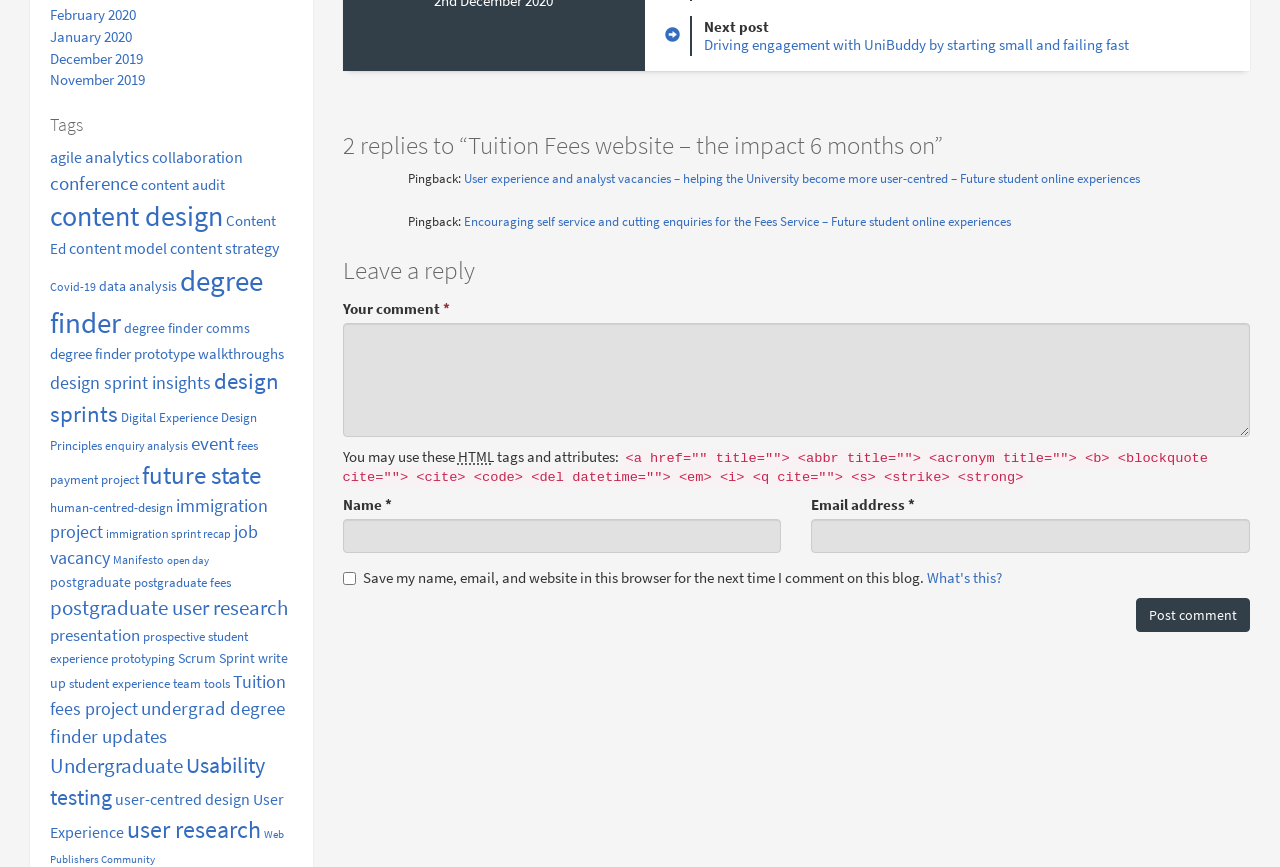What is the text of the first link on the webpage?
Answer with a single word or short phrase according to what you see in the image.

February 2020